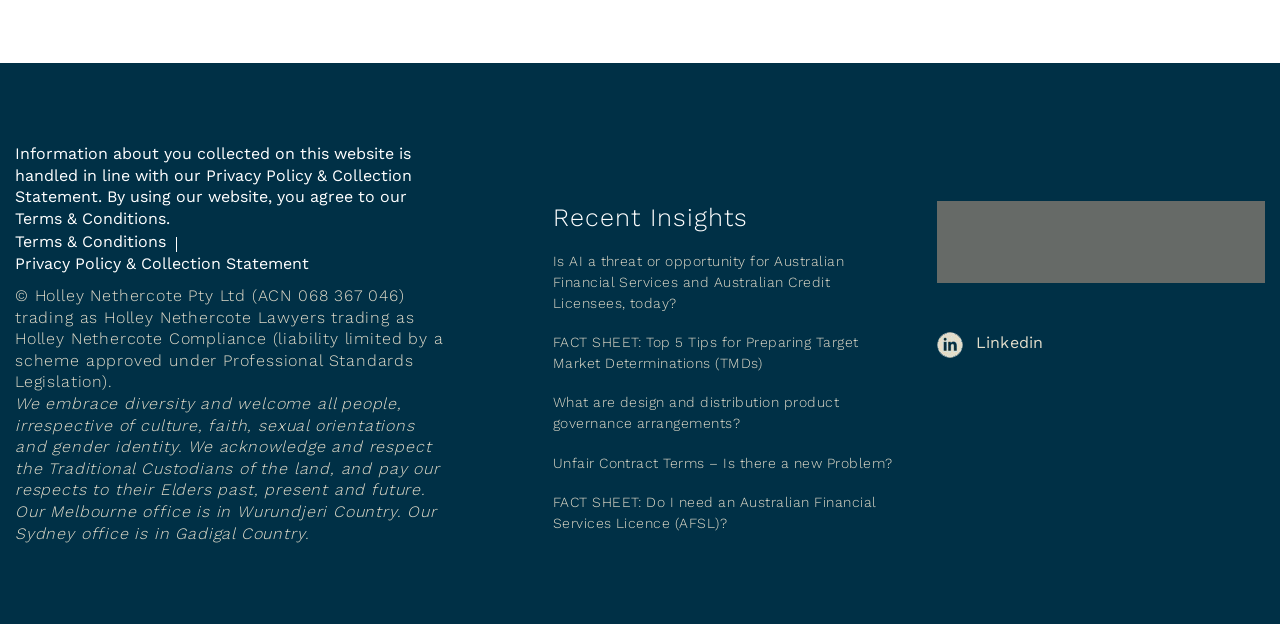Determine the bounding box coordinates of the clickable element necessary to fulfill the instruction: "Visit Holley Nethercote Lawyers' Linkedin page". Provide the coordinates as four float numbers within the 0 to 1 range, i.e., [left, top, right, bottom].

[0.732, 0.532, 0.815, 0.567]